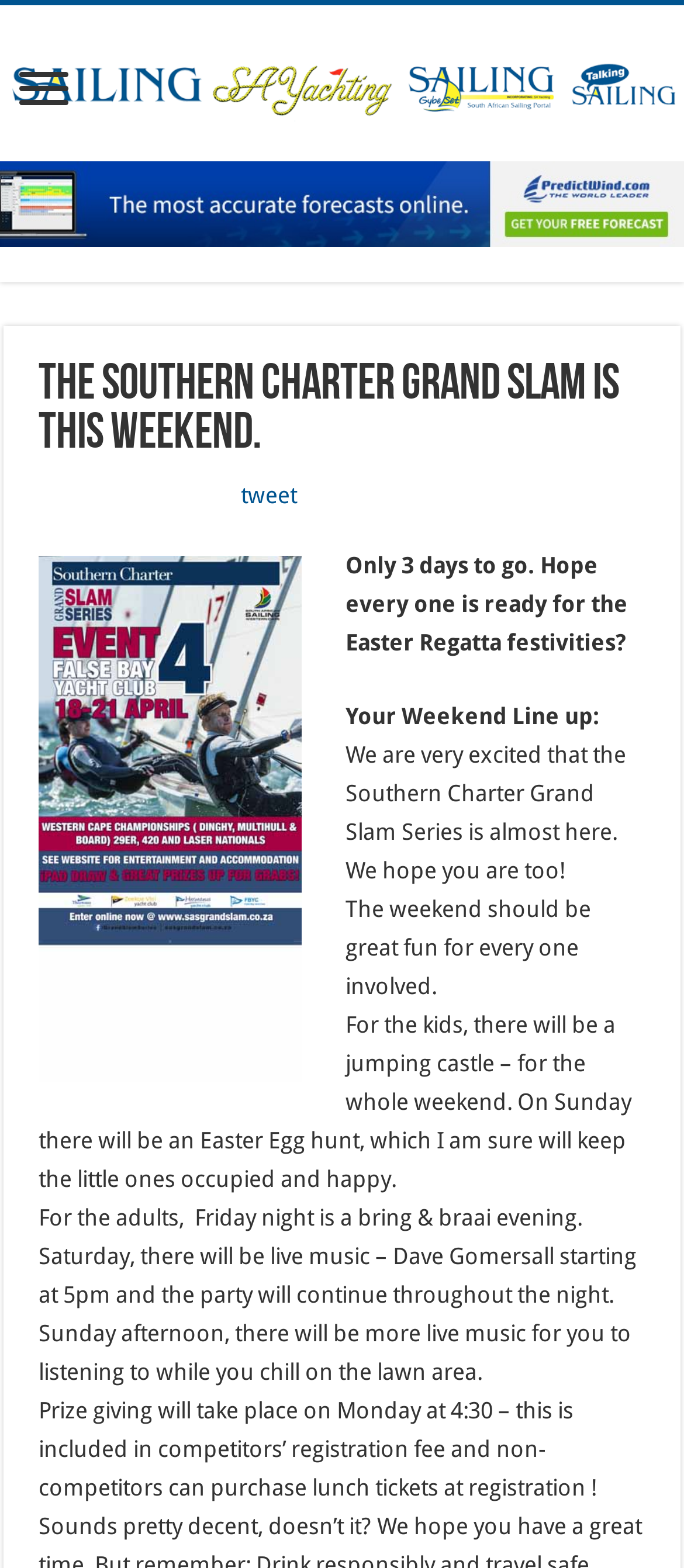By analyzing the image, answer the following question with a detailed response: What is available for the whole weekend for kids?

Based on the webpage content, specifically the text 'For the kids, there will be a jumping castle – for the whole weekend.', it can be inferred that a jumping castle is available for the whole weekend for kids.